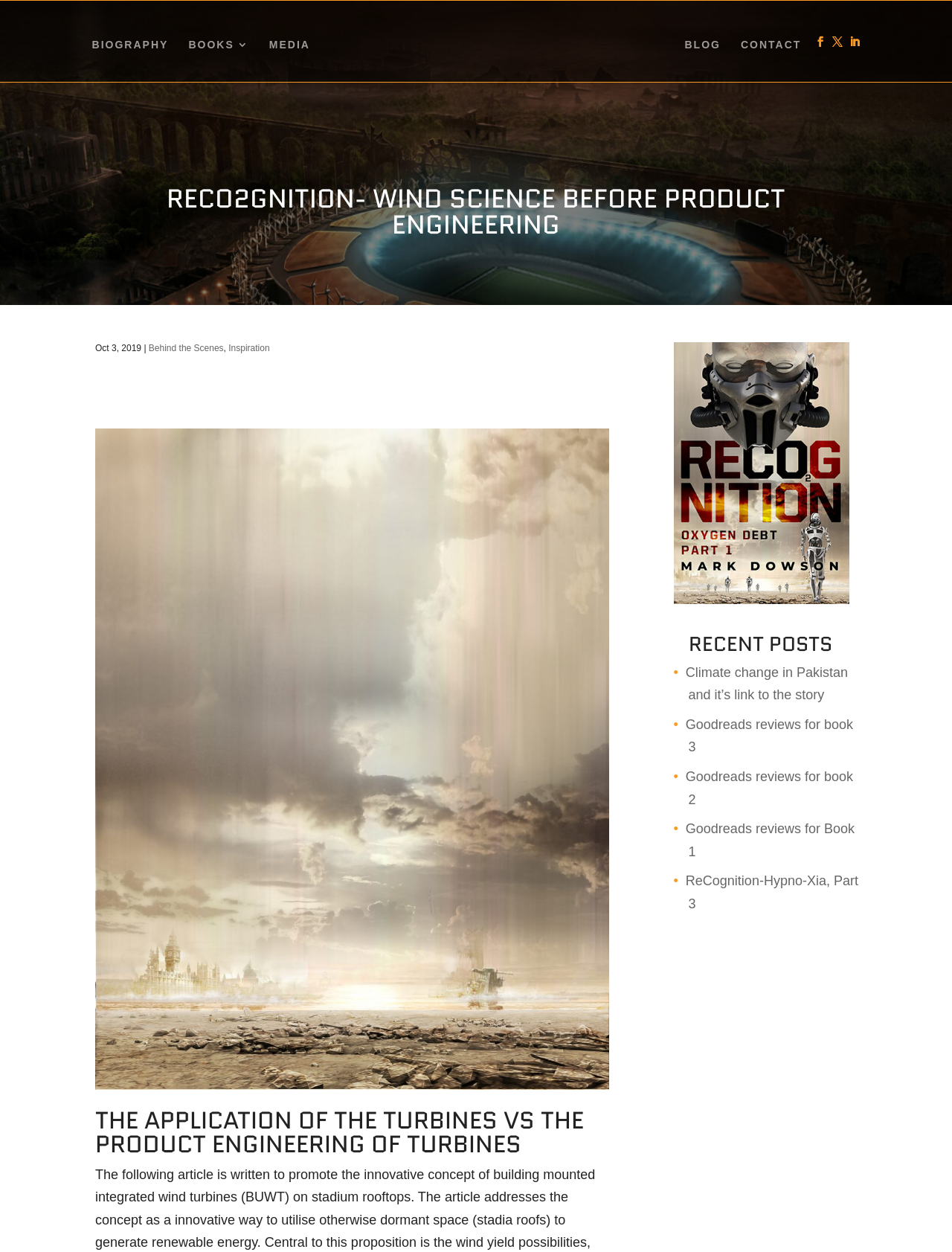Identify the bounding box coordinates for the region to click in order to carry out this instruction: "Explore recognition". Provide the coordinates using four float numbers between 0 and 1, formatted as [left, top, right, bottom].

[0.707, 0.473, 0.892, 0.485]